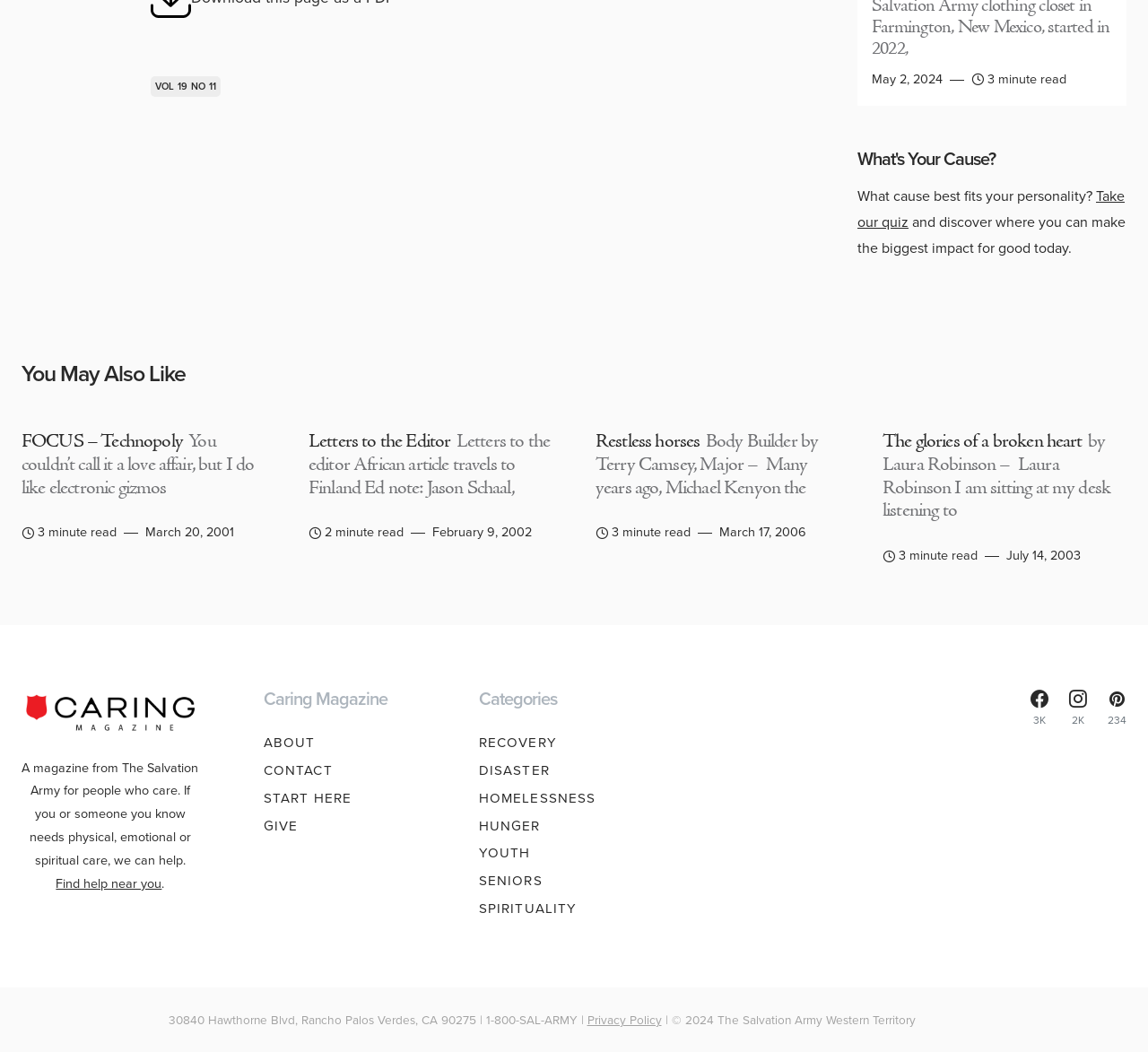Identify the bounding box coordinates of the part that should be clicked to carry out this instruction: "Read the article 'FOCUS – Technopoly'".

[0.019, 0.409, 0.231, 0.475]